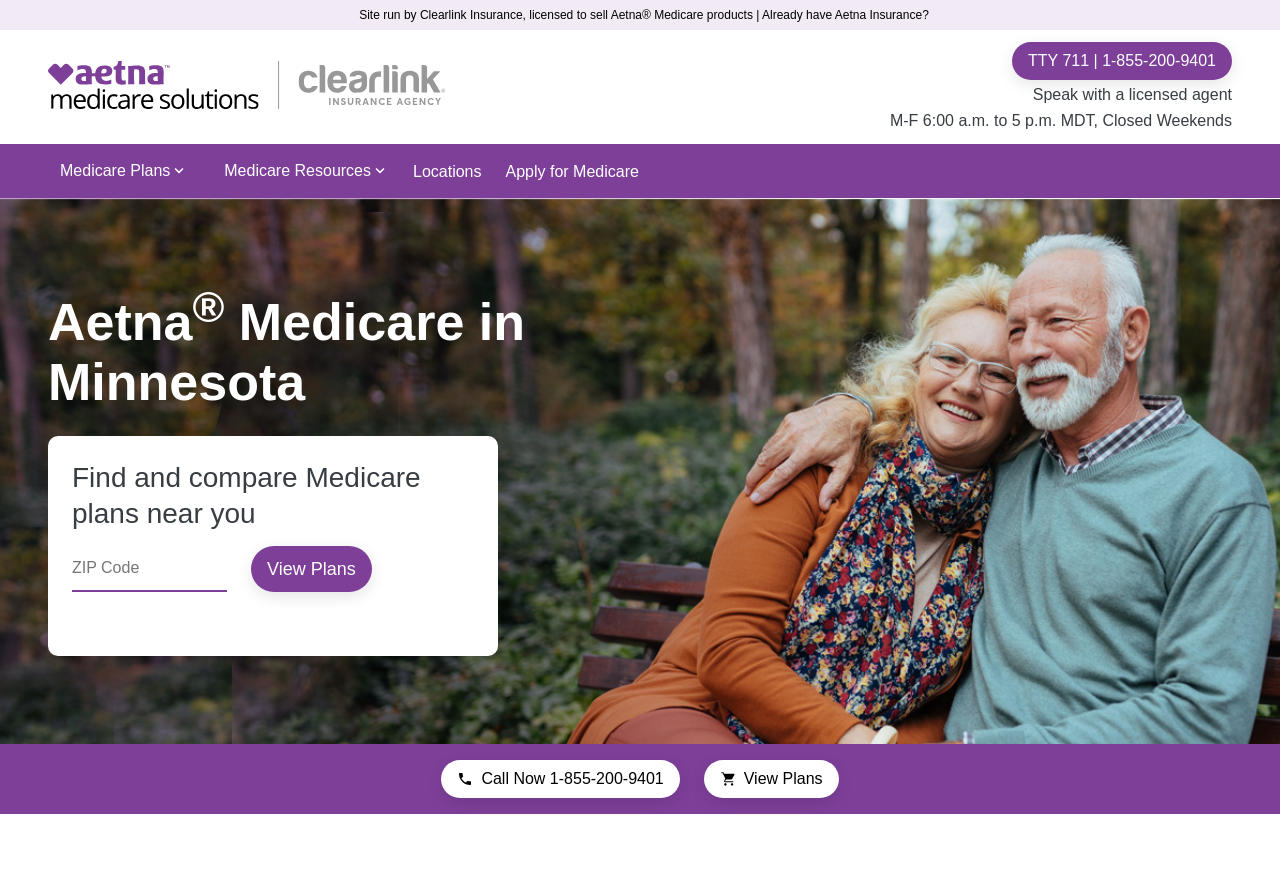What is the image shown below the heading 'Aetna Medicare in Minnesota'?
Answer with a single word or phrase by referring to the visual content.

elderly couple sitting on park bench